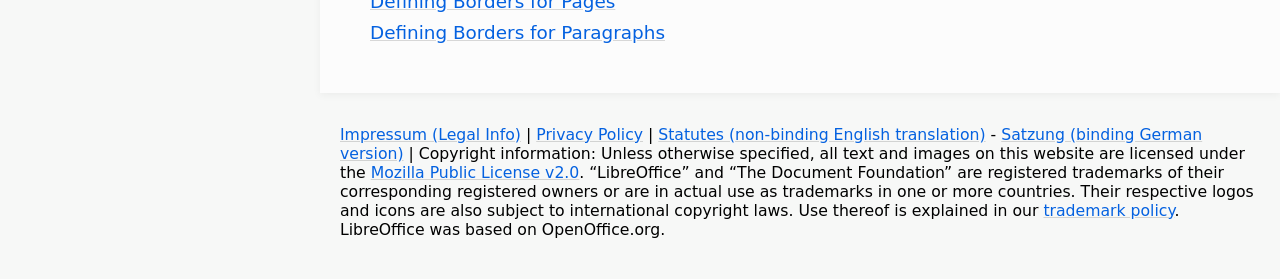What is the purpose of the Mozilla Public License v2.0?
Using the information presented in the image, please offer a detailed response to the question.

The link 'Mozilla Public License v2.0' is mentioned in the context of copyright information, which suggests that it is related to licensing. The surrounding text mentions that 'all text and images on this website are licensed under the Mozilla Public License v2.0', implying that the license is used for licensing the content on the website.